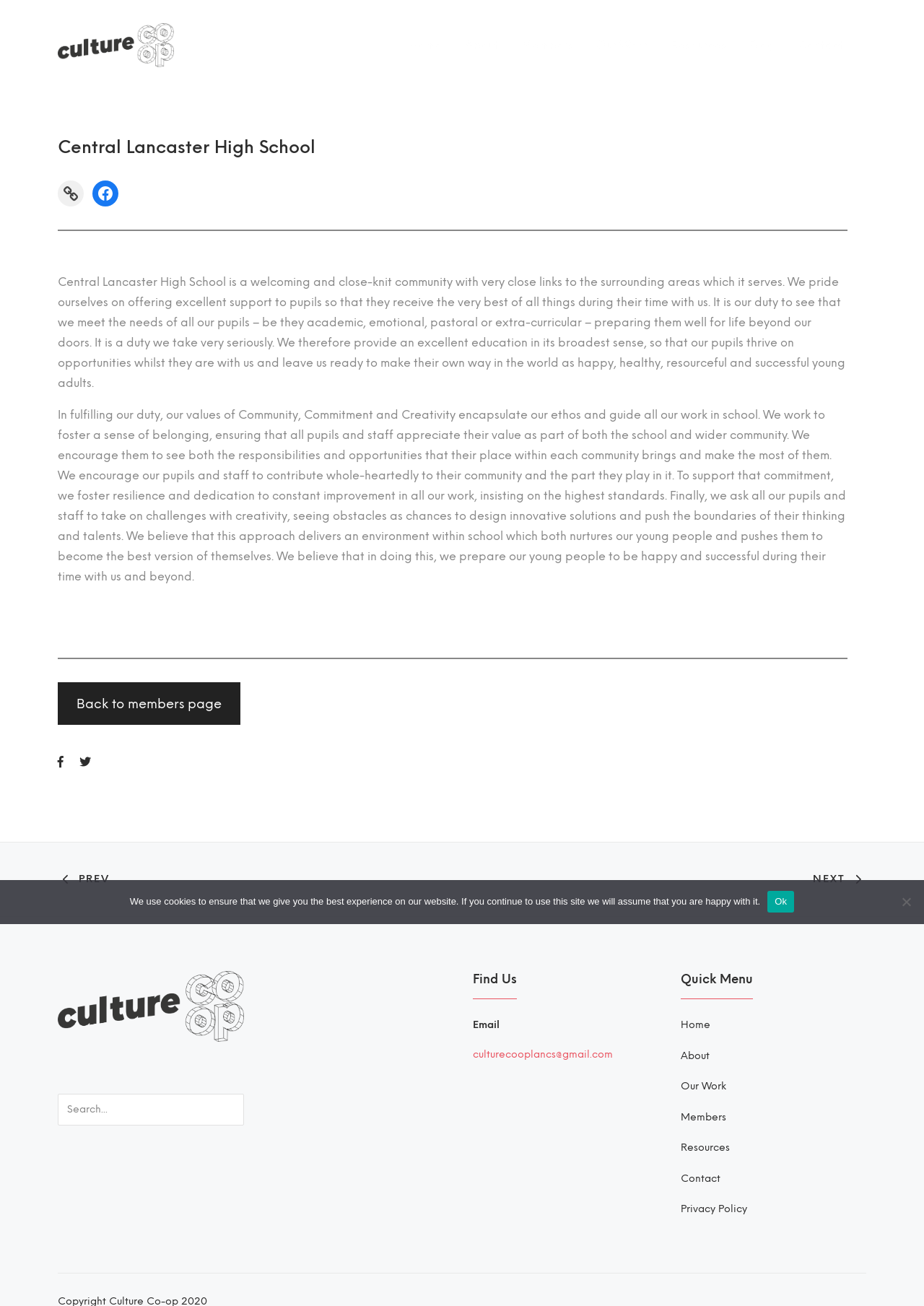Determine the bounding box coordinates of the clickable element necessary to fulfill the instruction: "Read about the school's community". Provide the coordinates as four float numbers within the 0 to 1 range, i.e., [left, top, right, bottom].

[0.062, 0.211, 0.915, 0.298]